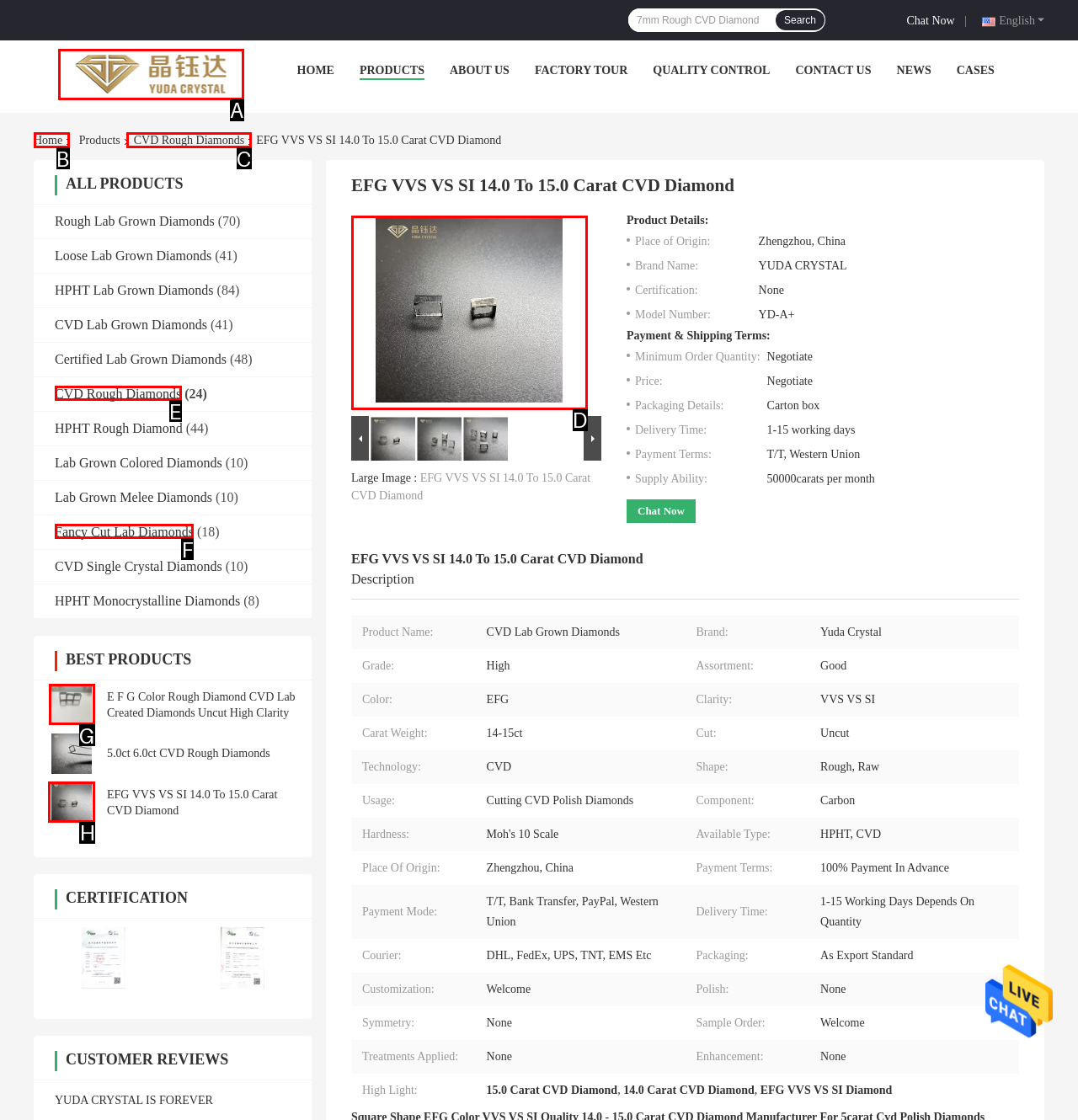Identify the correct option to click in order to complete this task: View the product EFG VVS VS SI 14.0 To 15.0 Carat CVD Diamond
Answer with the letter of the chosen option directly.

H